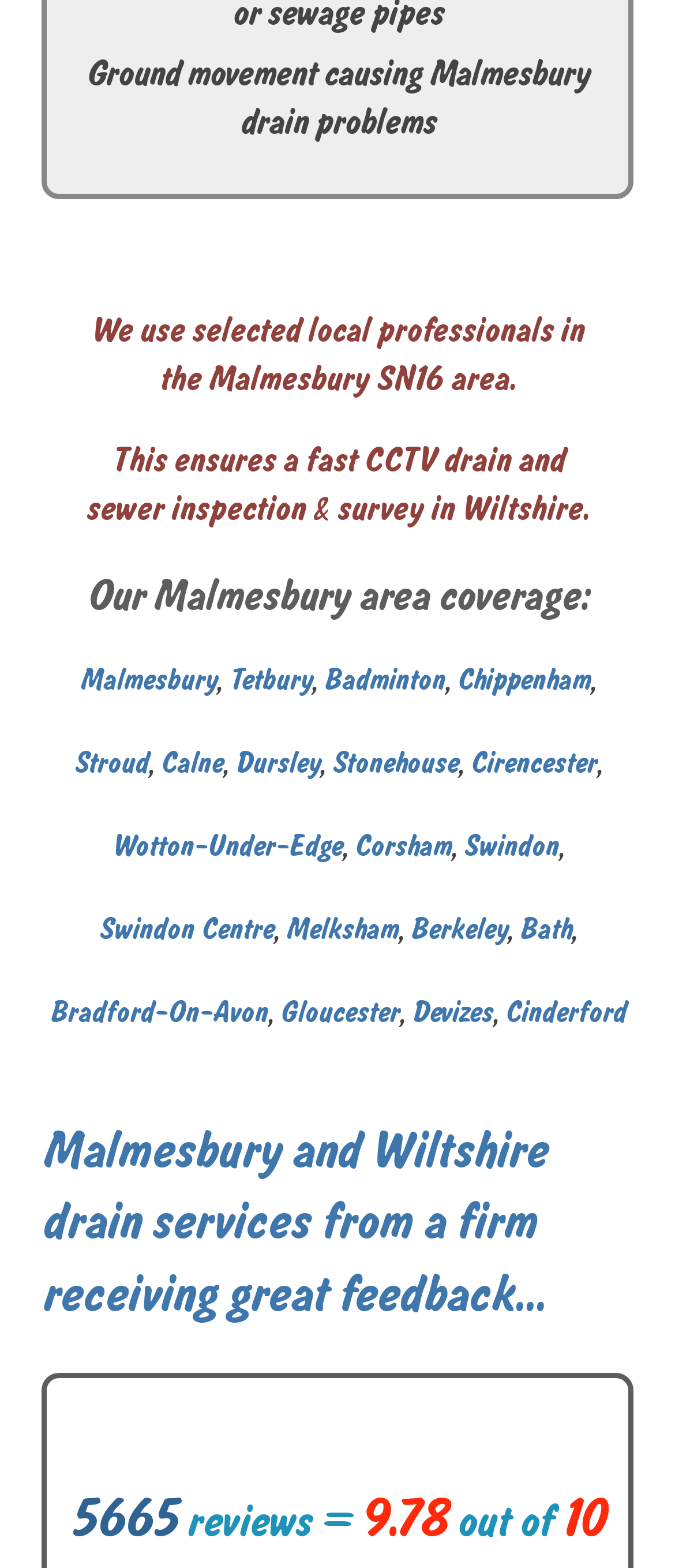Use a single word or phrase to answer the question: What is the rating of Happy Drains on Checkatrade?

9.78 out of 10